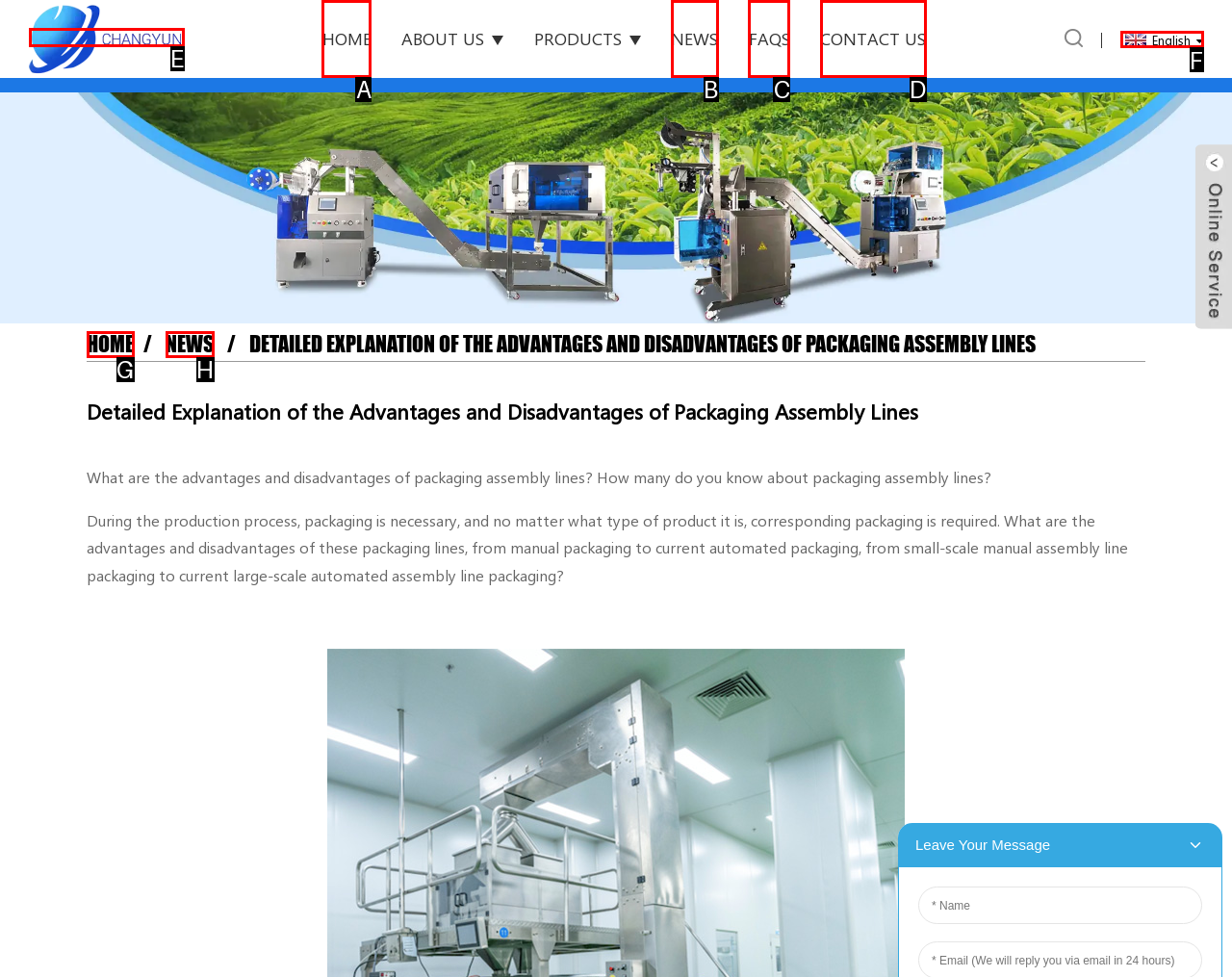For the instruction: read NEWS, which HTML element should be clicked?
Respond with the letter of the appropriate option from the choices given.

B